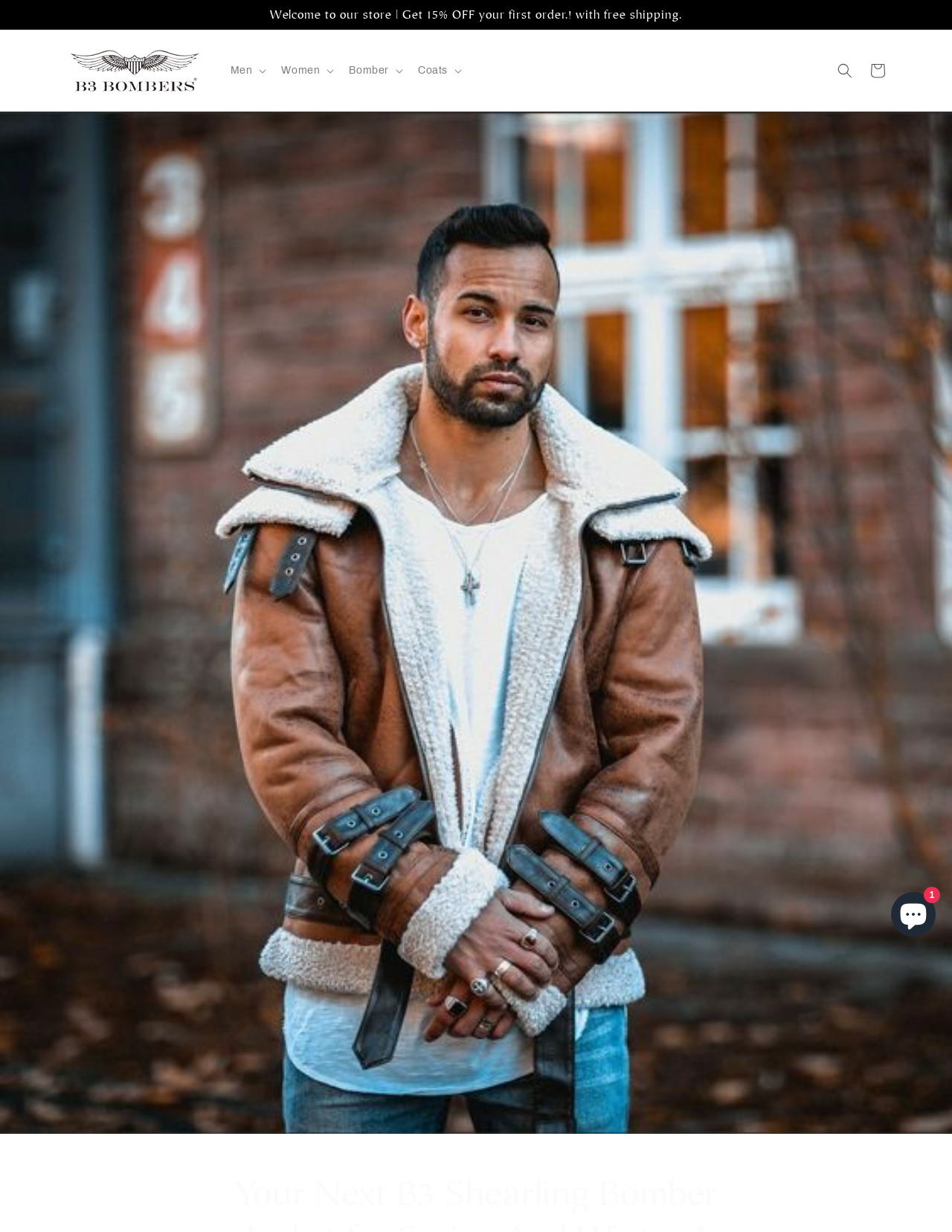From the details in the image, provide a thorough response to the question: What is the purpose of the button at the top right corner?

The button at the top right corner is labeled as 'Search' and has a popup dialog, indicating that it is used to search for products on the webpage.